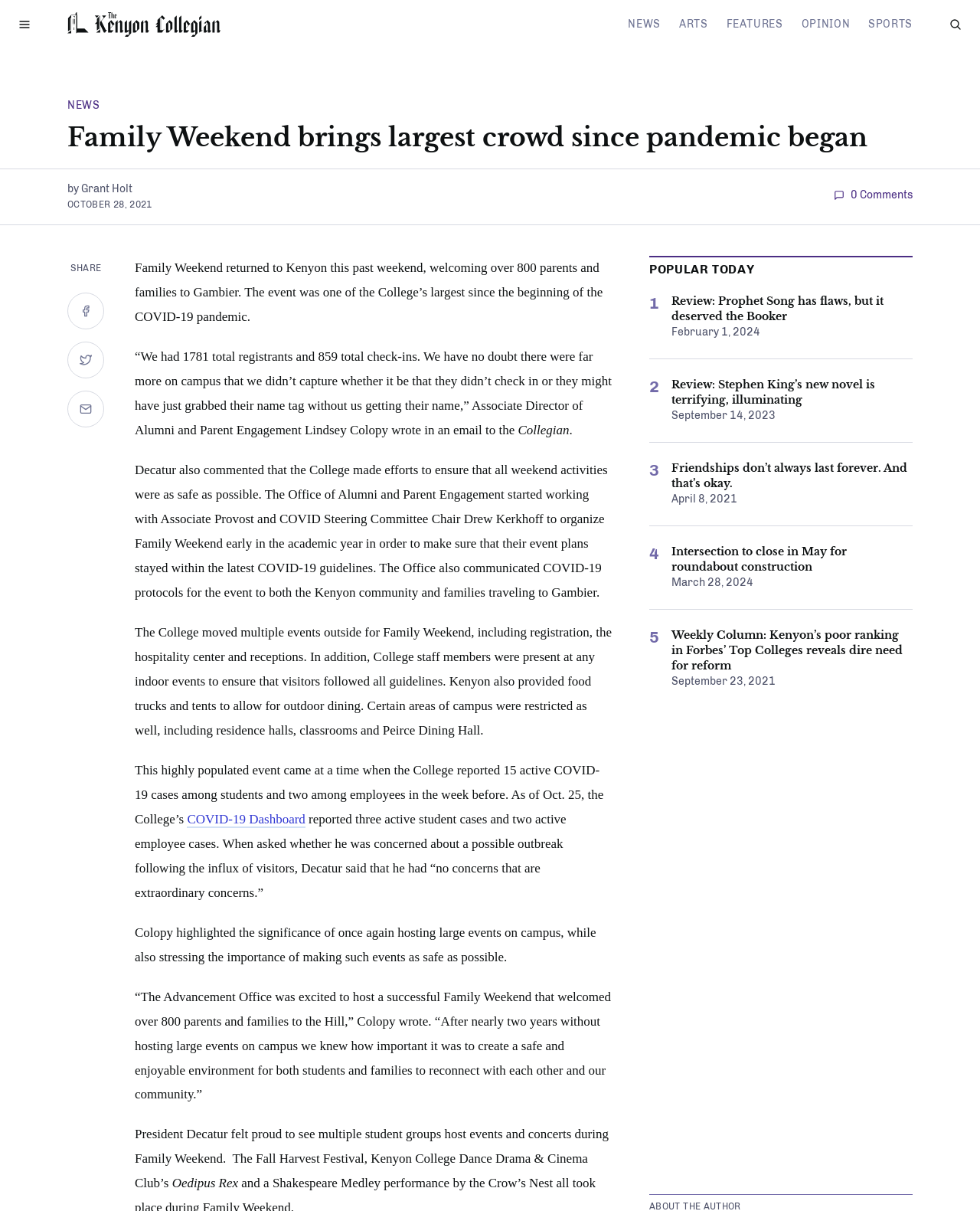Show me the bounding box coordinates of the clickable region to achieve the task as per the instruction: "Toggle Menu".

[0.006, 0.005, 0.044, 0.035]